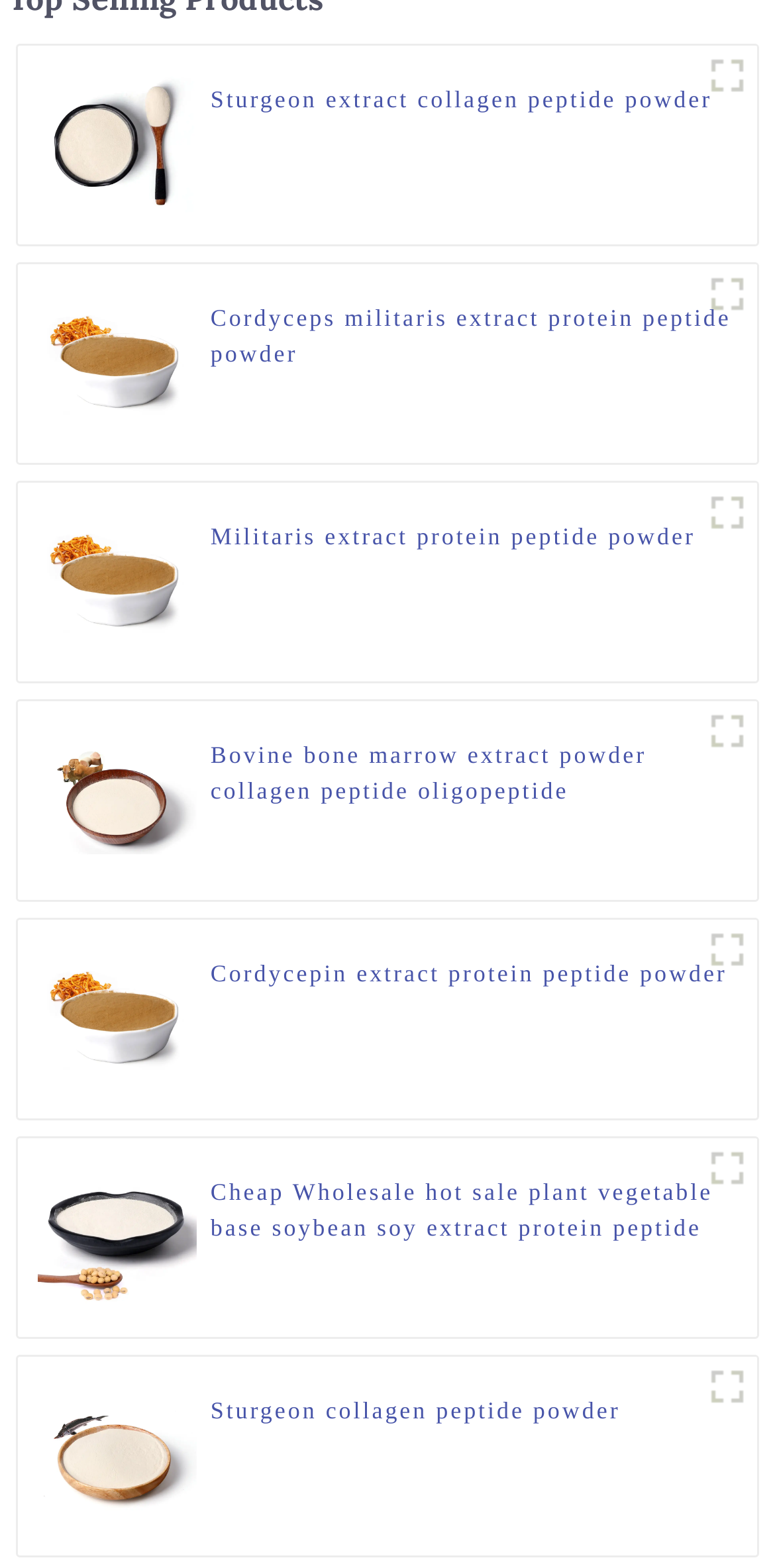Find the bounding box coordinates for the element that must be clicked to complete the instruction: "View Cheap Wholesale hot sale plant vegetable base soybean soy extract protein peptide powder". The coordinates should be four float numbers between 0 and 1, indicated as [left, top, right, bottom].

[0.272, 0.748, 0.952, 0.794]